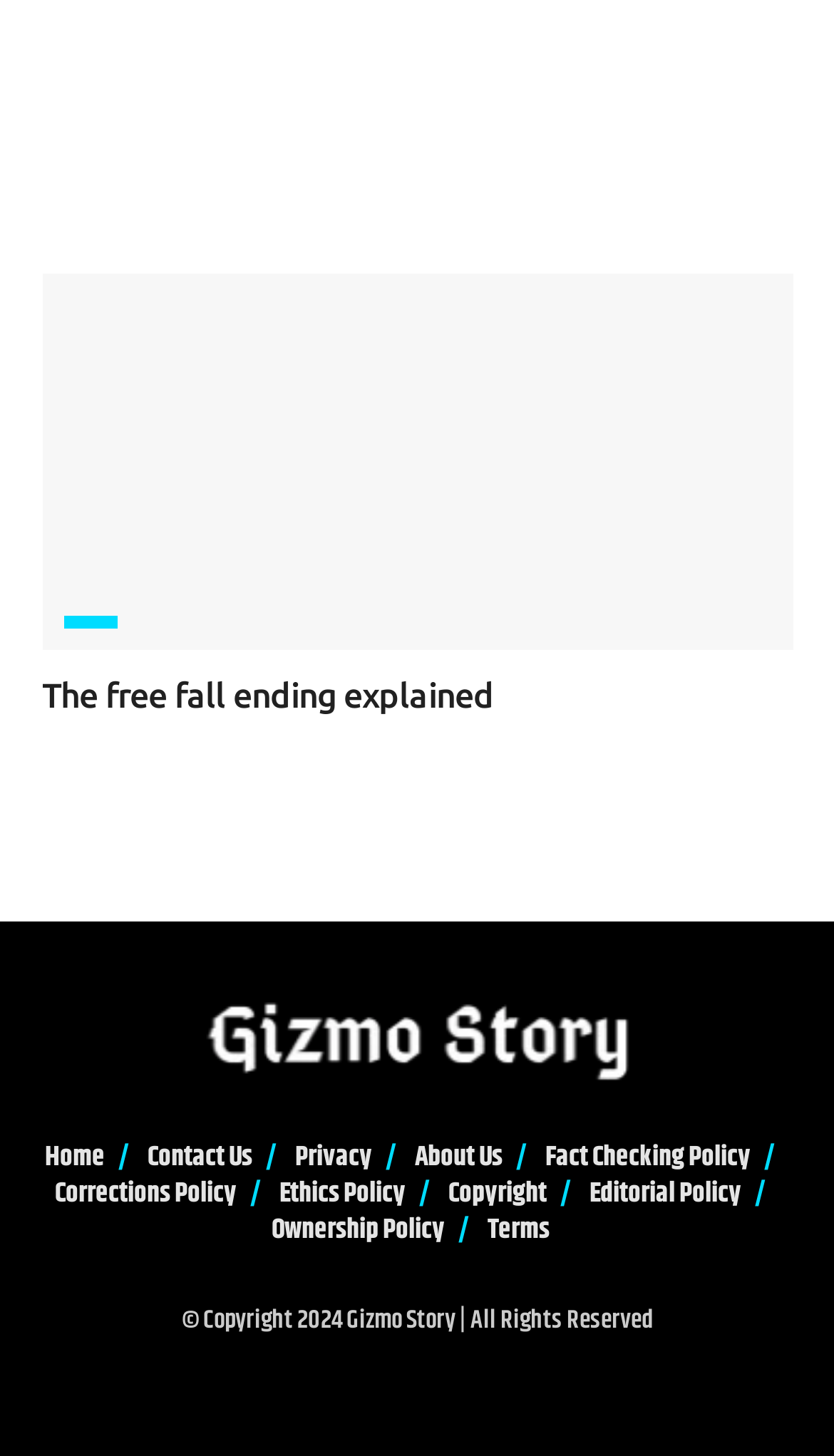What is the copyright year mentioned?
Please ensure your answer is as detailed and informative as possible.

I found the copyright year by looking at the StaticText element with the text '© Copyright 2024 Gizmo Story | All Rights Reserved'.